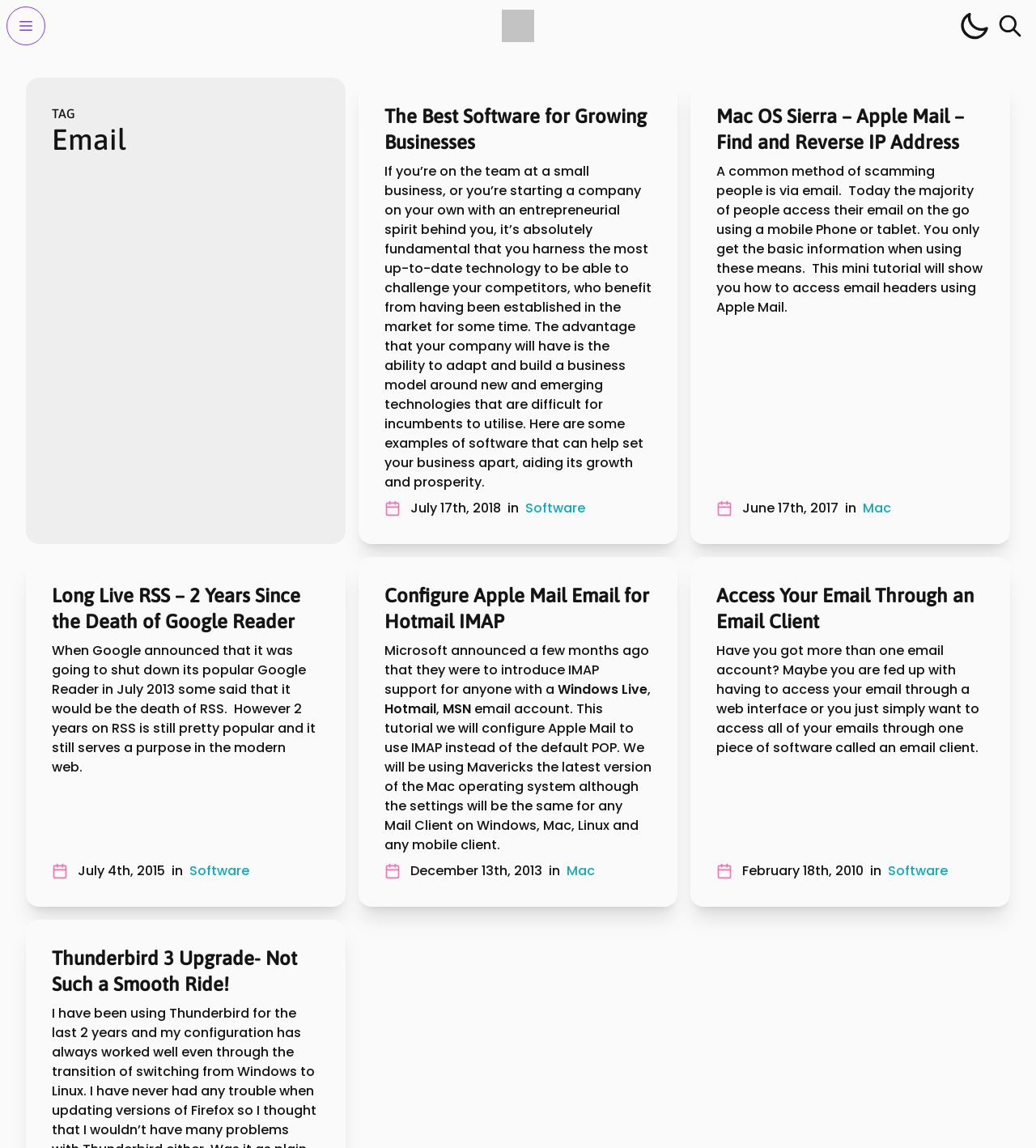With reference to the image, please provide a detailed answer to the following question: What is the topic of the article with the heading 'TAG Email'?

The article with the heading 'TAG Email' has a subheading 'The Best Software for Growing Businesses', which suggests that the topic of the article is about software that can help growing businesses.